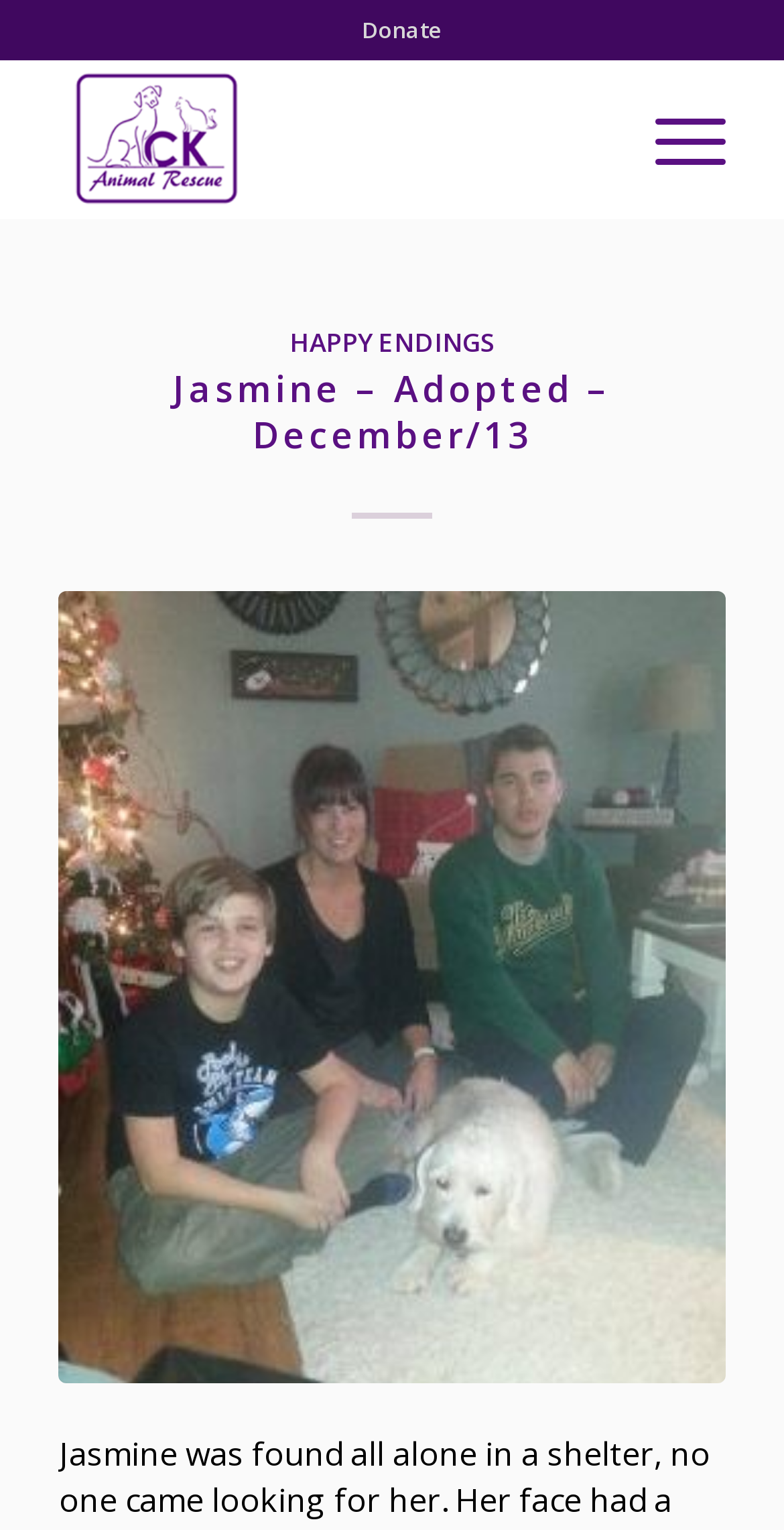How many times is the name 'Jasmine' mentioned on the webpage?
Answer with a single word or short phrase according to what you see in the image.

2